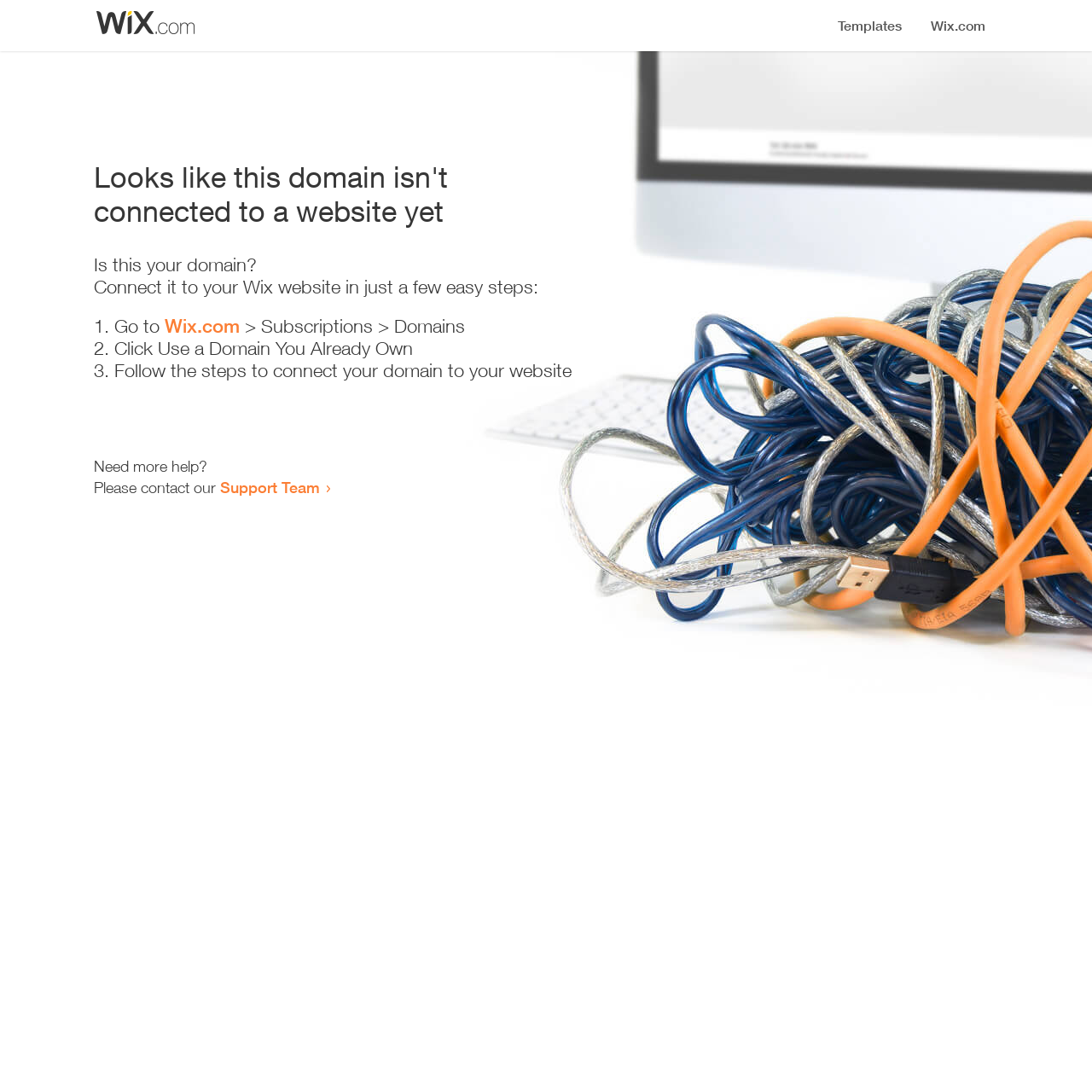Produce an extensive caption that describes everything on the webpage.

The webpage appears to be an error page, indicating that a domain is not connected to a website yet. At the top, there is a small image, likely a logo or icon. Below the image, a prominent heading reads "Looks like this domain isn't connected to a website yet". 

Underneath the heading, a series of instructions are provided to connect the domain to a Wix website. The instructions are divided into three steps, each marked with a numbered list marker (1., 2., and 3.). The first step involves going to Wix.com, specifically the Subscriptions > Domains section. The second step is to click "Use a Domain You Already Own", and the third step is to follow the instructions to connect the domain to the website.

At the bottom of the page, there is a section offering additional help, with a message "Need more help?" followed by an invitation to contact the Support Team via a link.